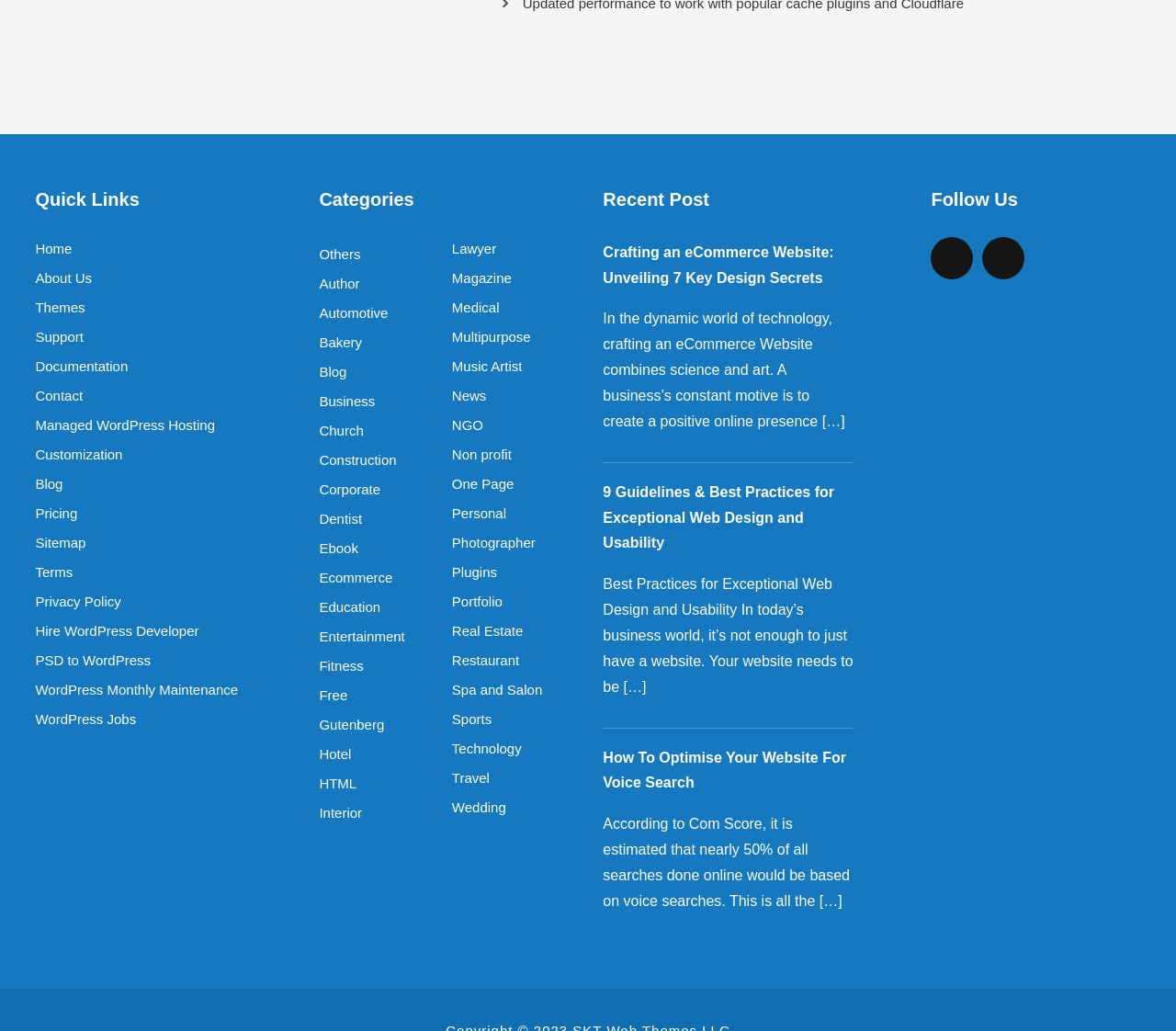Could you please study the image and provide a detailed answer to the question:
How many social media links are provided in the 'Follow Us' section?

In the 'Follow Us' section, there are two social media links provided: 'Facebook' and an unknown platform represented by the letter 'X'.